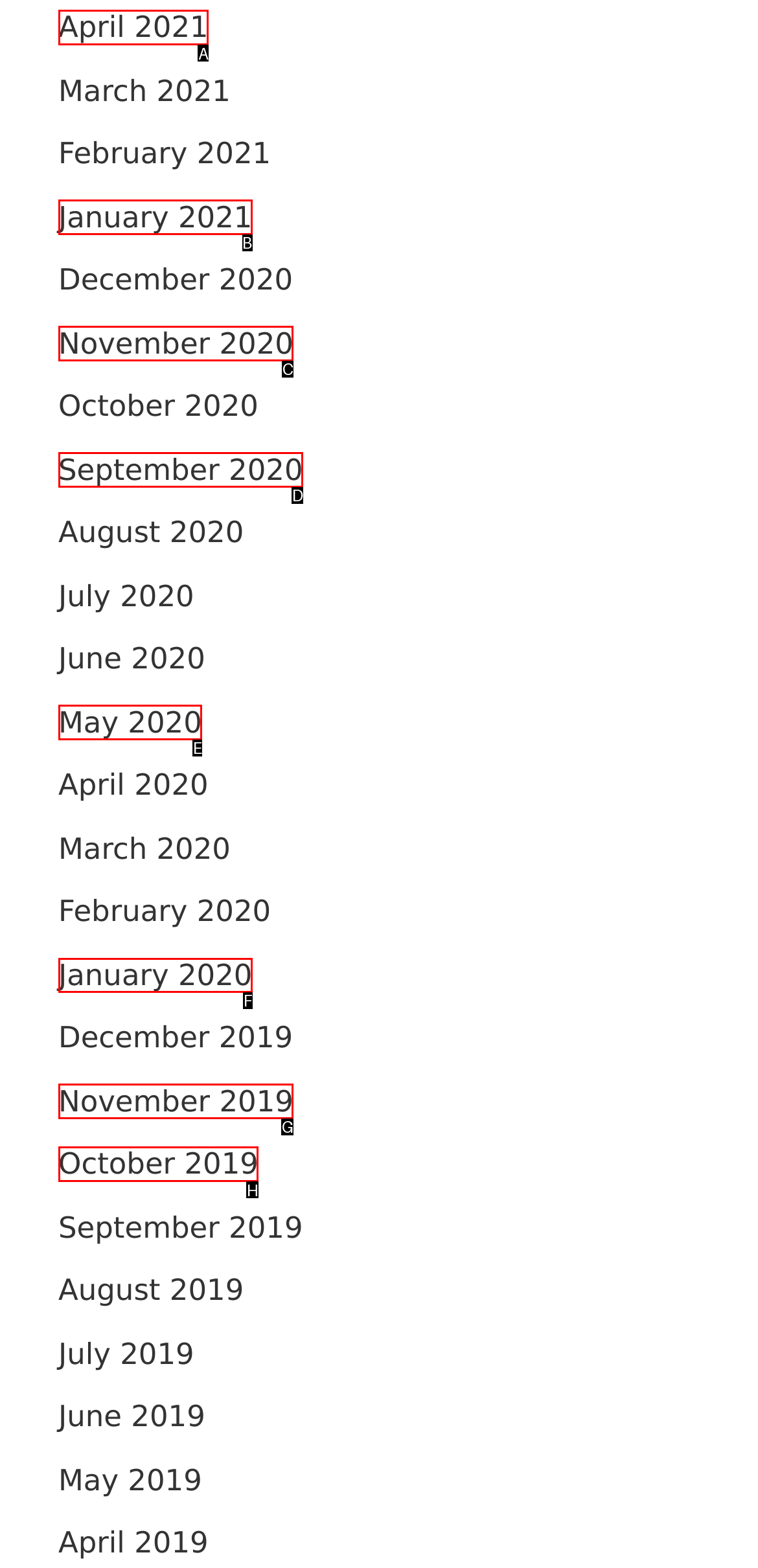Choose the HTML element that should be clicked to achieve this task: browse January 2019
Respond with the letter of the correct choice.

F